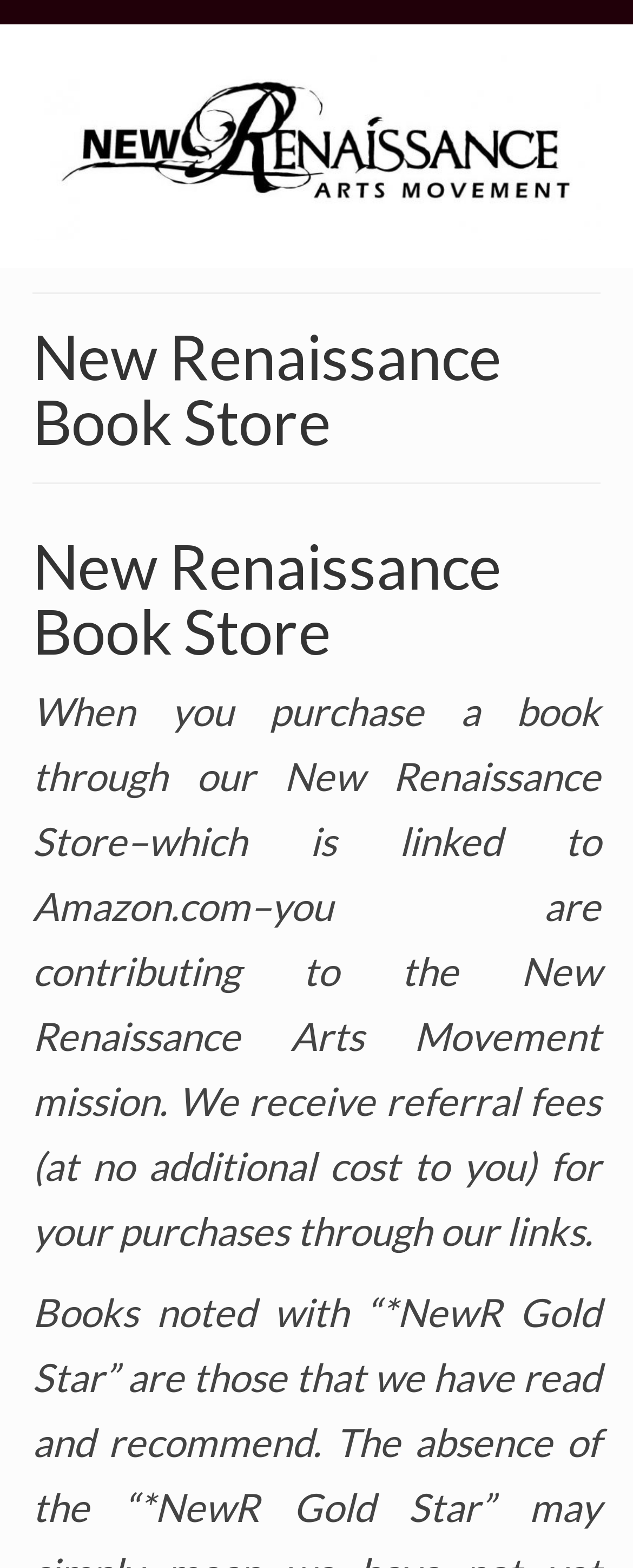Please find and generate the text of the main header of the webpage.

New Renaissance Book Store